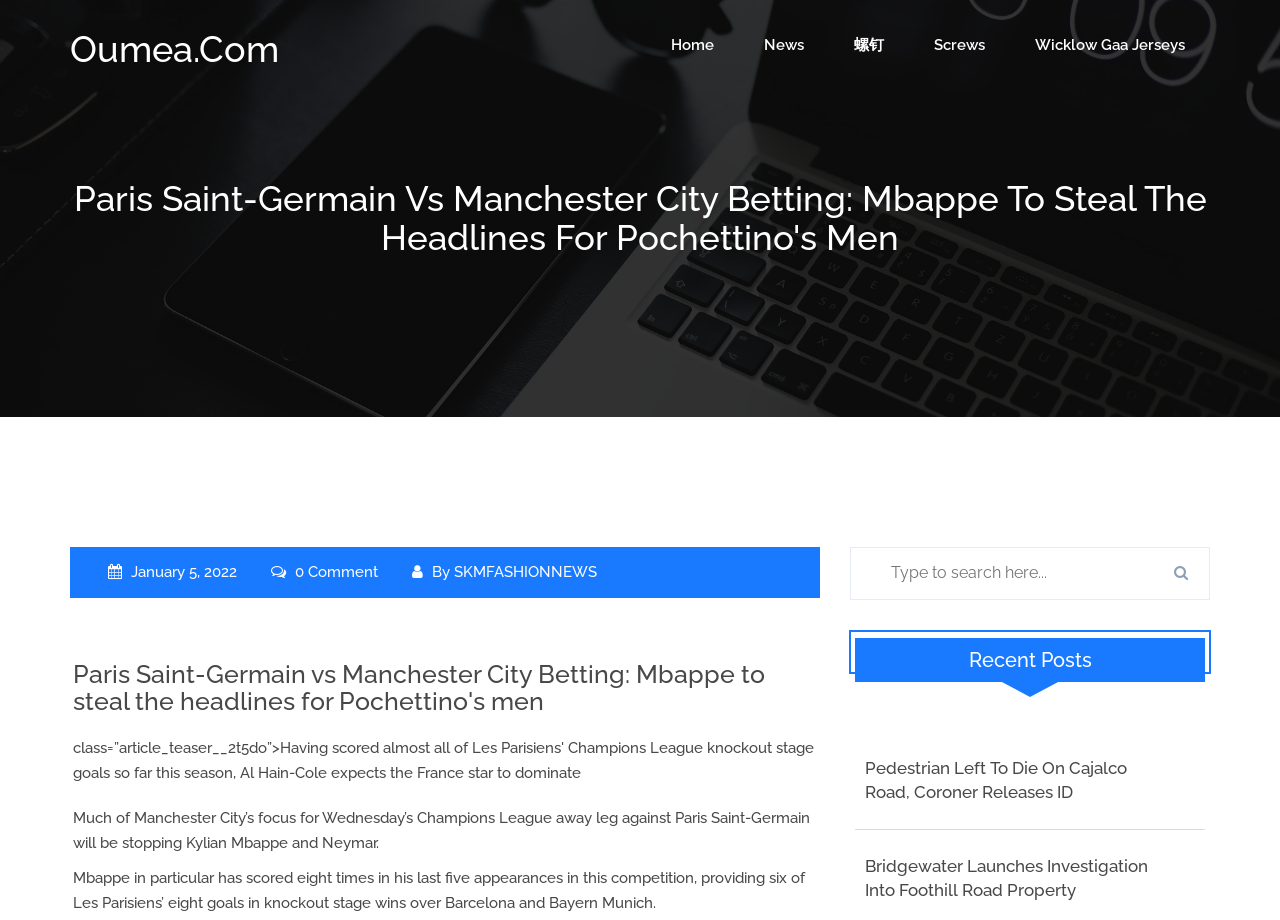Find the bounding box coordinates of the clickable area that will achieve the following instruction: "Visit the Wicklow Gaa Jerseys page".

[0.789, 0.0, 0.945, 0.098]